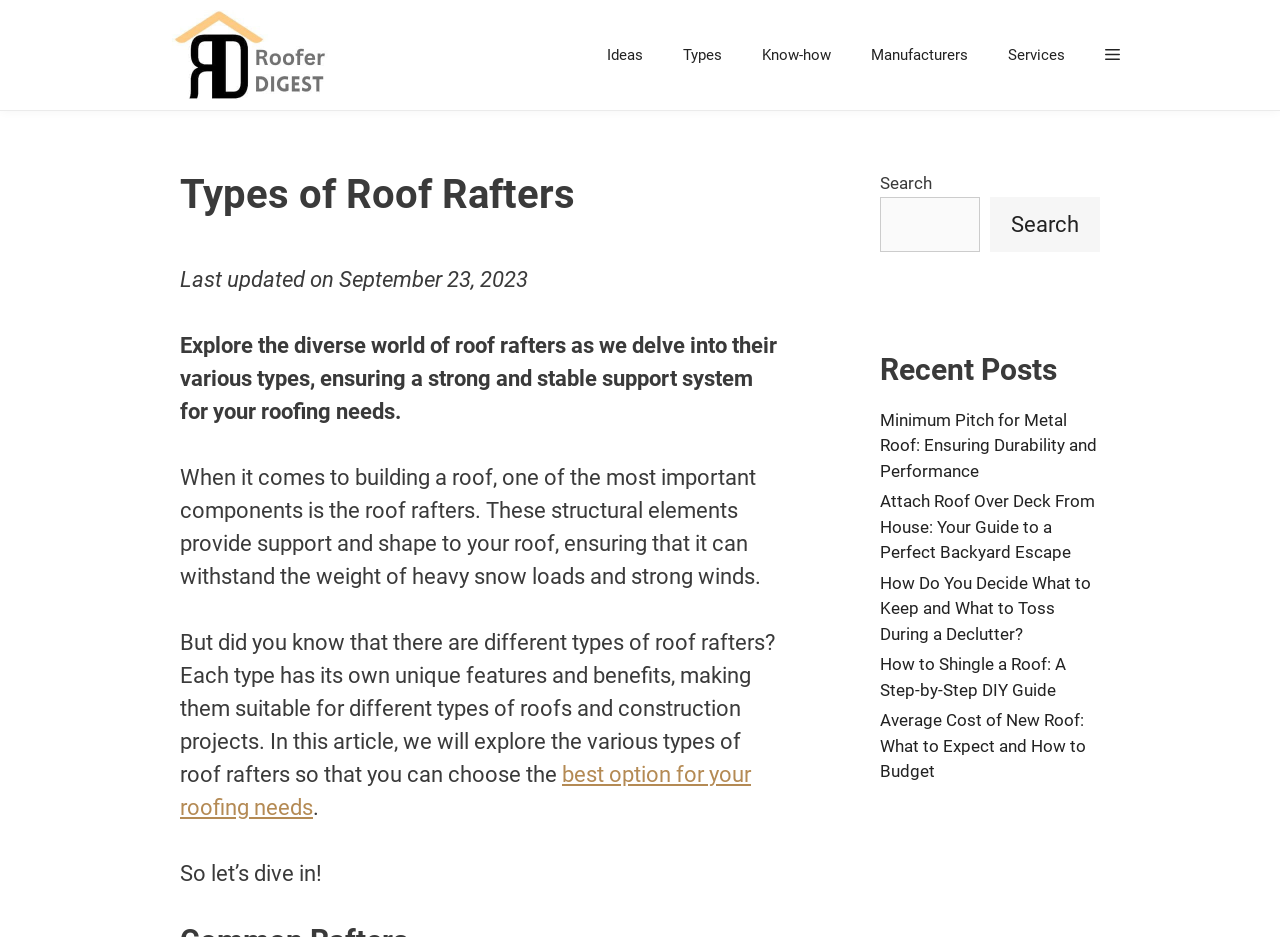What is the recent post about metal roof?
Refer to the image and give a detailed response to the question.

The recent post about metal roof is 'Minimum Pitch for Metal Roof: Ensuring Durability and Performance', which is listed under the 'Recent Posts' section.